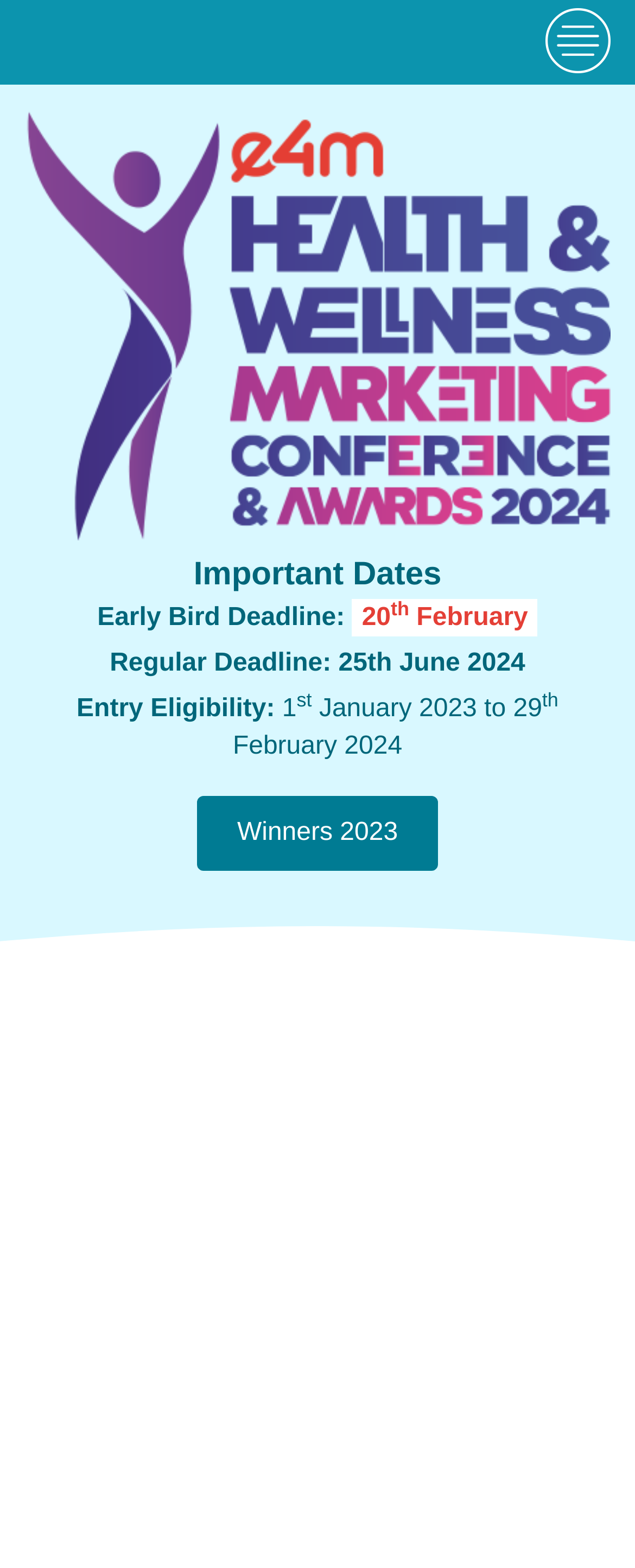Reply to the question with a single word or phrase:
What is the title of the previous year's winners page?

Winners 2023